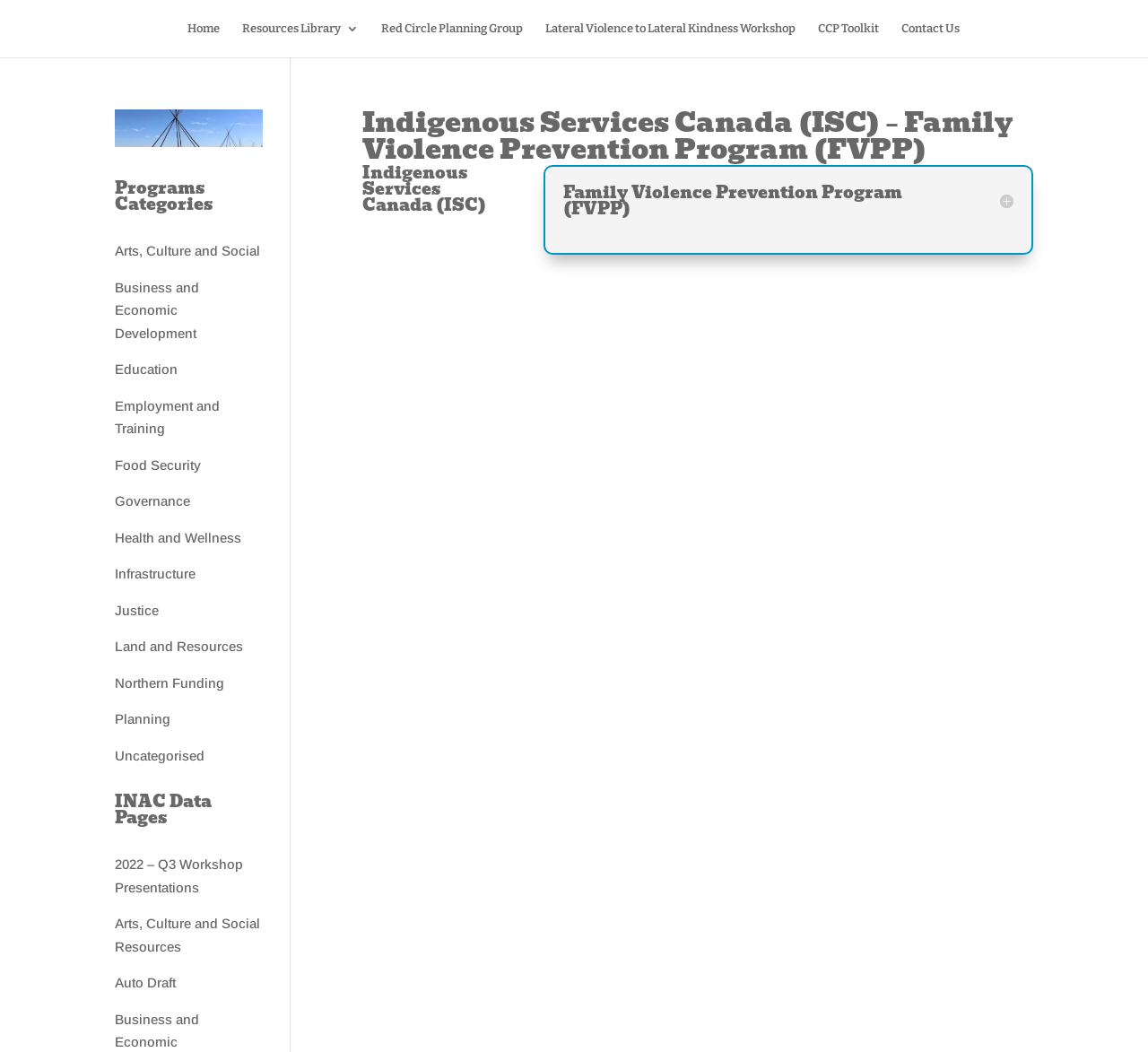Identify the bounding box coordinates for the element you need to click to achieve the following task: "Click on Home". Provide the bounding box coordinates as four float numbers between 0 and 1, in the form [left, top, right, bottom].

[0.163, 0.021, 0.191, 0.042]